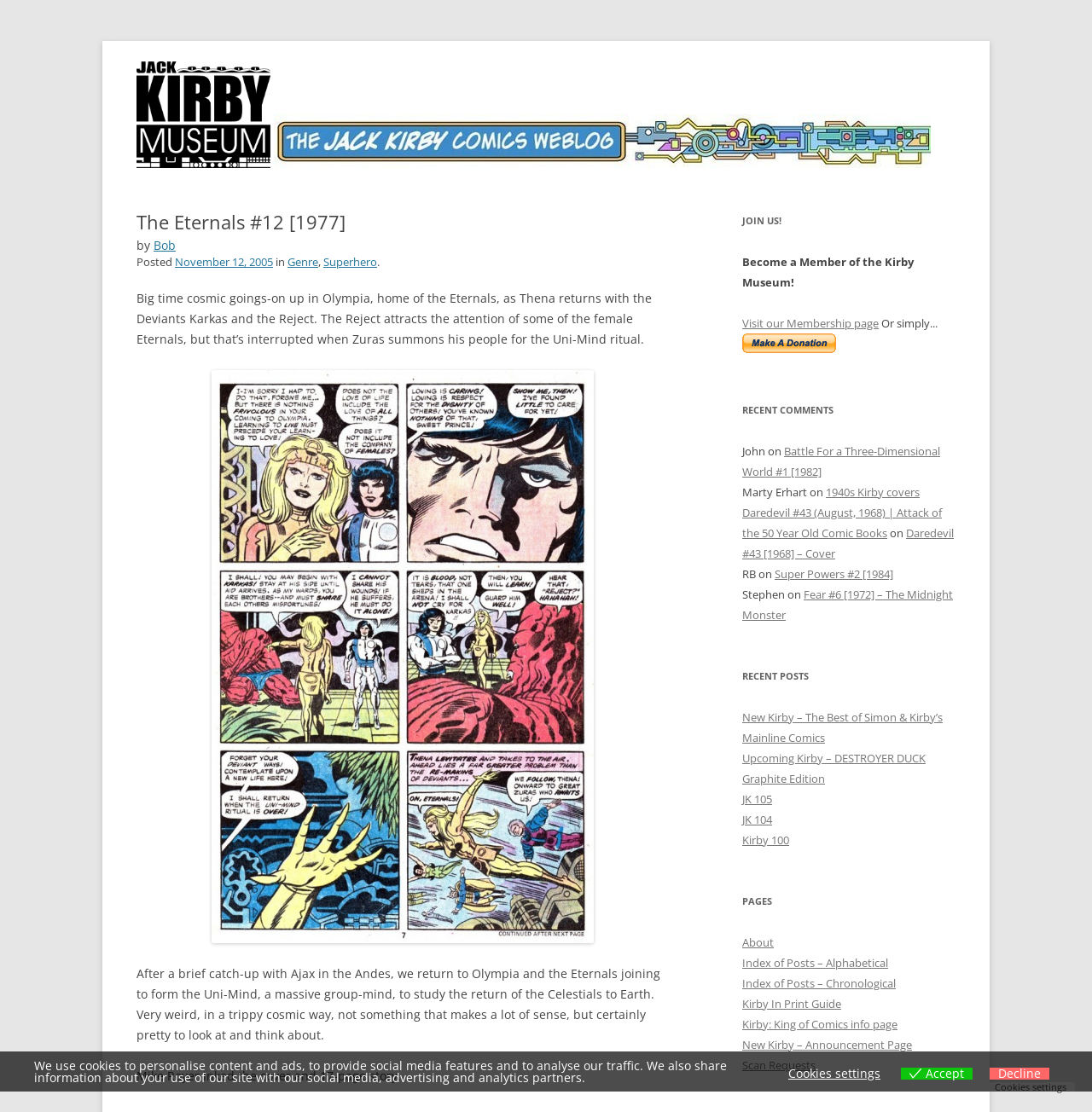Determine the coordinates of the bounding box that should be clicked to complete the instruction: "View the image of The Eternals #12 [1977] comic book". The coordinates should be represented by four float numbers between 0 and 1: [left, top, right, bottom].

[0.194, 0.333, 0.544, 0.848]